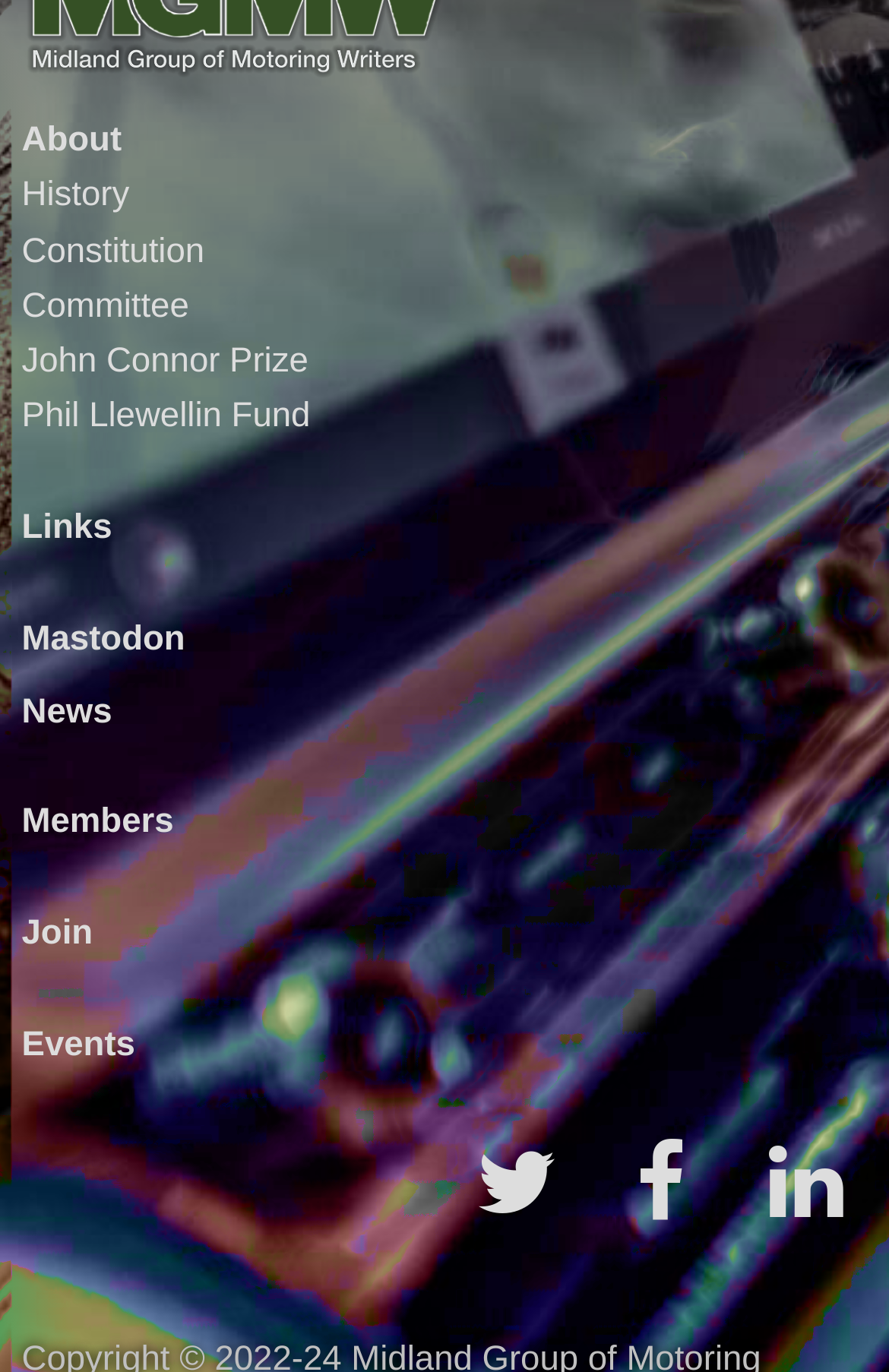Can you pinpoint the bounding box coordinates for the clickable element required for this instruction: "view events"? The coordinates should be four float numbers between 0 and 1, i.e., [left, top, right, bottom].

[0.024, 0.747, 0.152, 0.775]